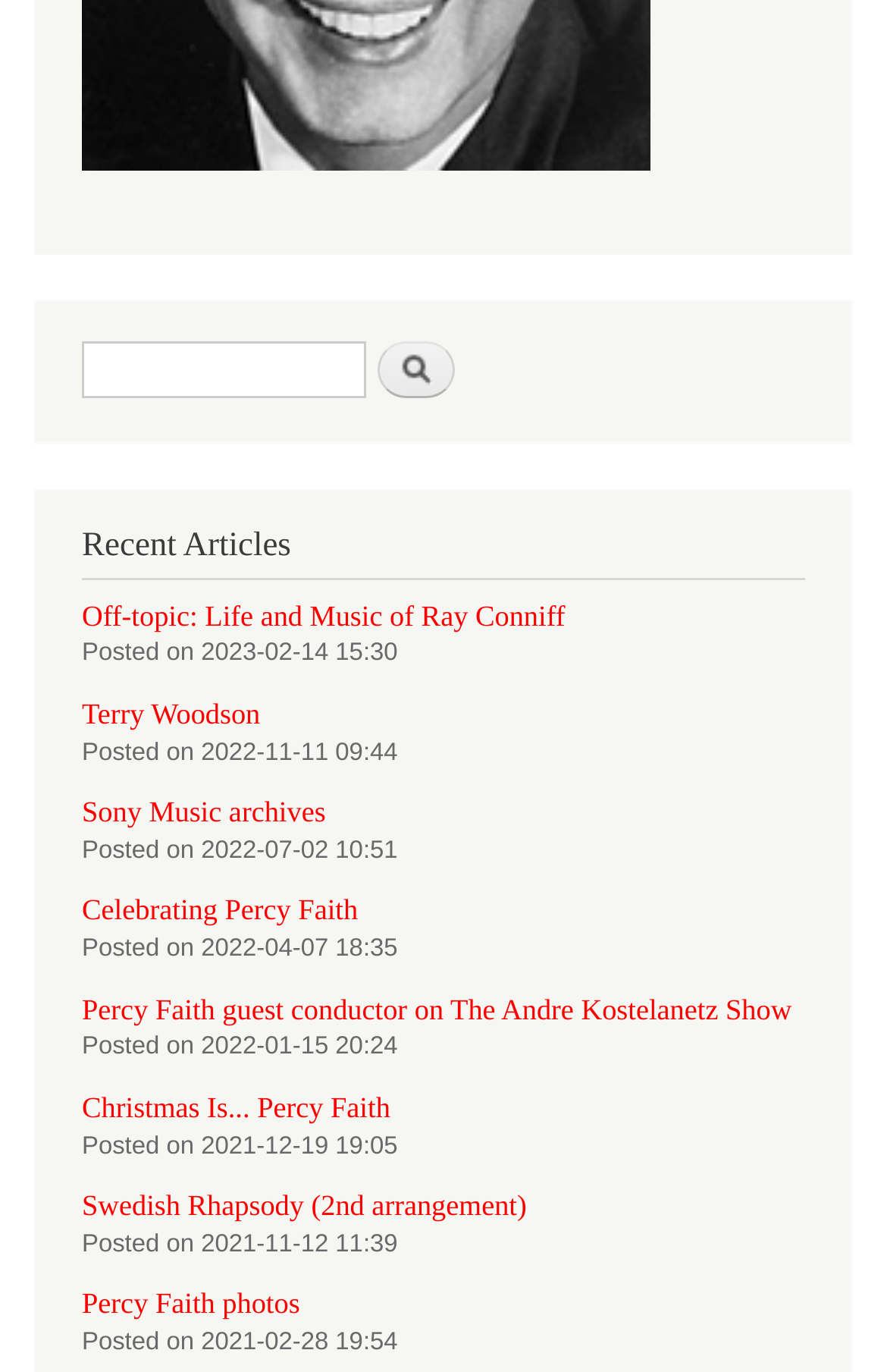Answer this question in one word or a short phrase: How many links are there in the 'Recent Articles' section?

7